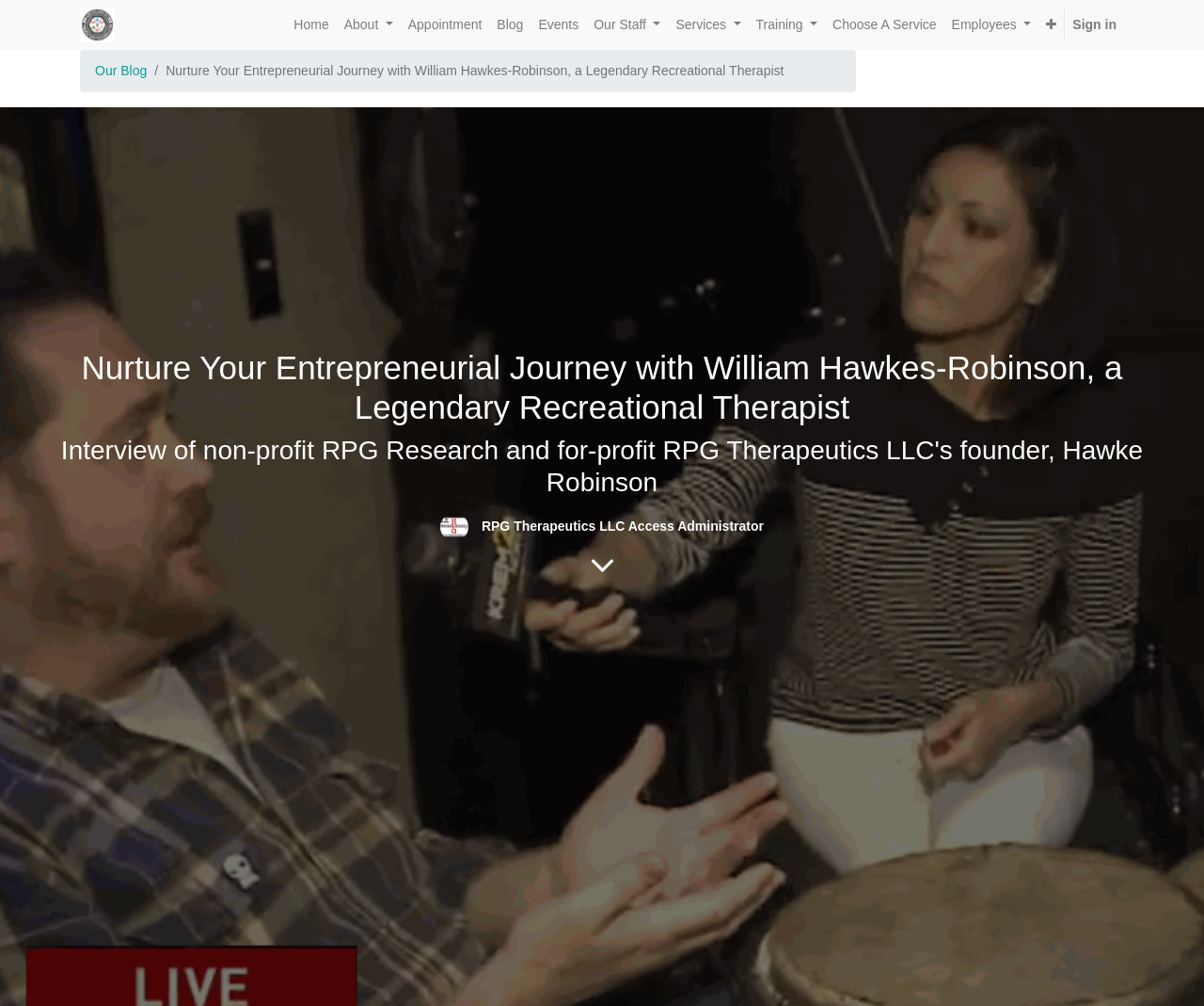Construct a comprehensive caption that outlines the webpage's structure and content.

This webpage appears to be a blog or article page, with a focus on an interview with Hawke Robinson, the founder of non-profit RPG Research and for-profit RPG Therapeutics LLC. 

At the top left of the page, there is a logo of RPG.LLC Role-Playing Game Professional Services and RPG Therapy. To the right of the logo, there is a navigation menu with several options, including "Home", "About", "Appointment", "Blog", "Events", "Our Staff", "Services", "Training", "Choose A Service", and "Employees". 

Below the navigation menu, there is a heading that reads "Nurture Your Entrepreneurial Journey with William Hawkes-Robinson, a Legendary Recreational Therapist". This heading is followed by a subheading that describes the content of the page: "Interview of non-profit RPG Research and for-profit RPG Therapeutics LLC's founder, Hawke Robinson". 

On the right side of the page, there is an image, and below it, there is a text that reads "RPG Therapeutics LLC Access Administrator". There is also a link to "To blog content" below the image. 

At the top right of the page, there is a button with an icon and a link to "Sign in".